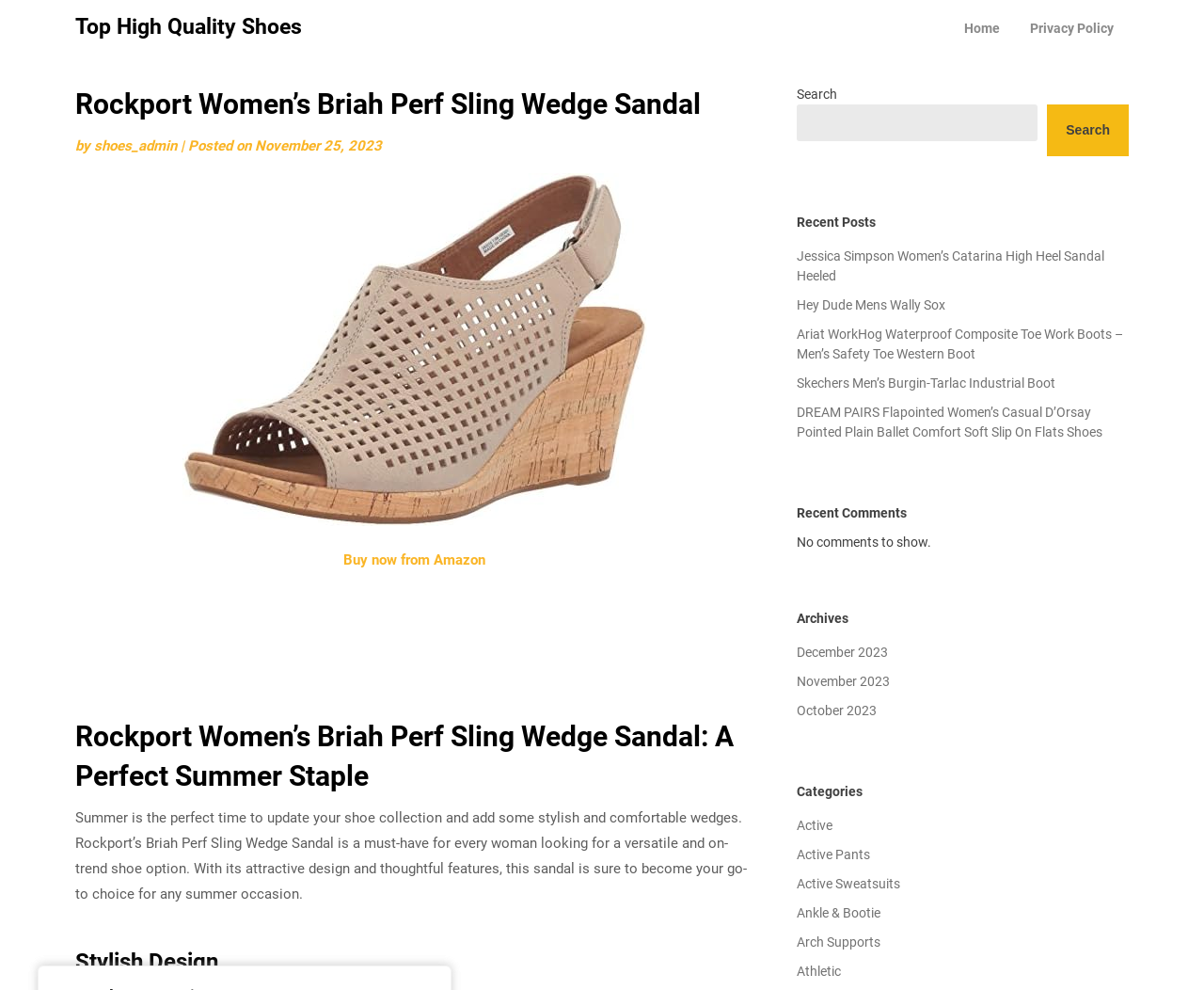What is the brand of the shoe?
Based on the screenshot, respond with a single word or phrase.

Rockport